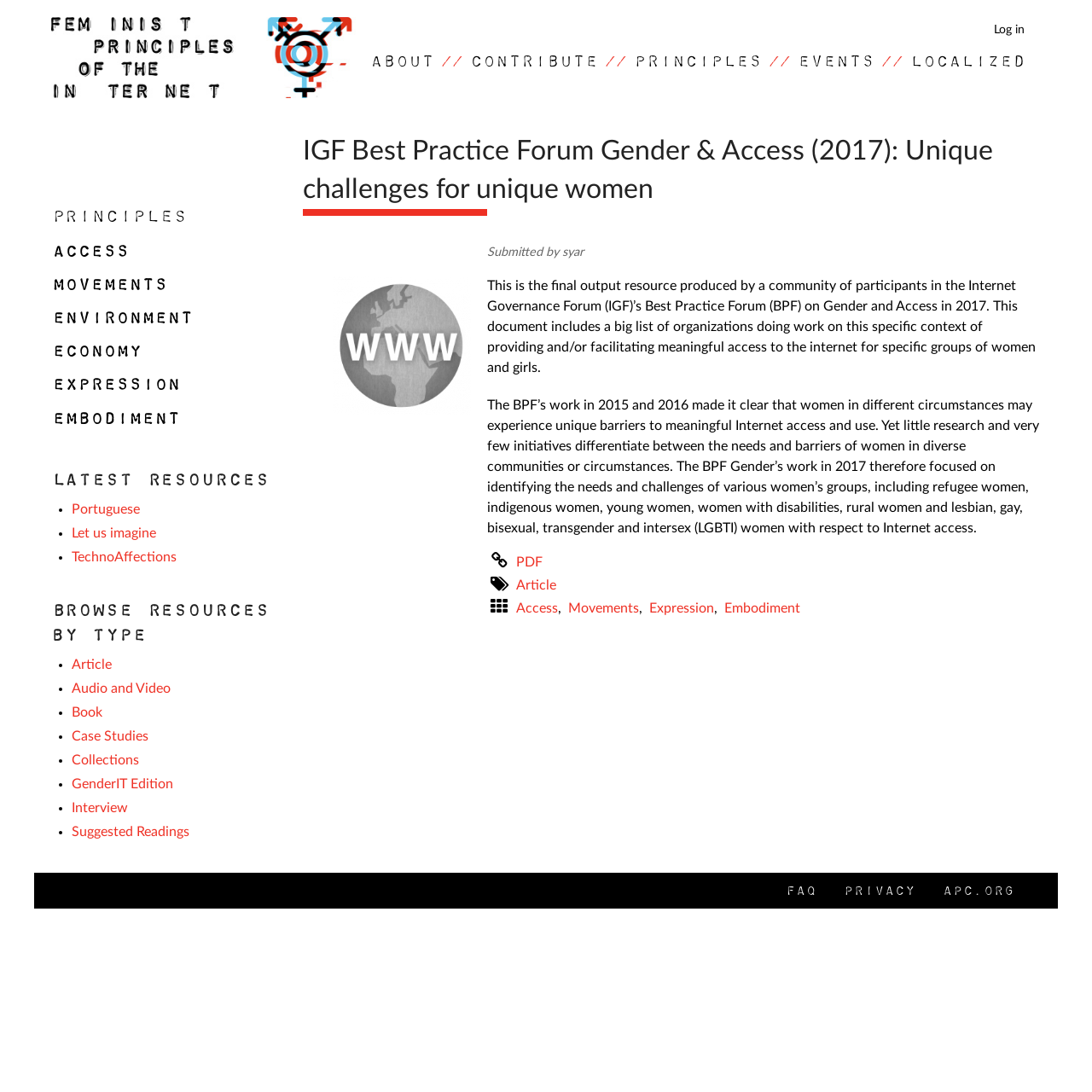Locate the bounding box coordinates of the element I should click to achieve the following instruction: "Click on the 'Log in' link".

[0.91, 0.017, 0.951, 0.037]